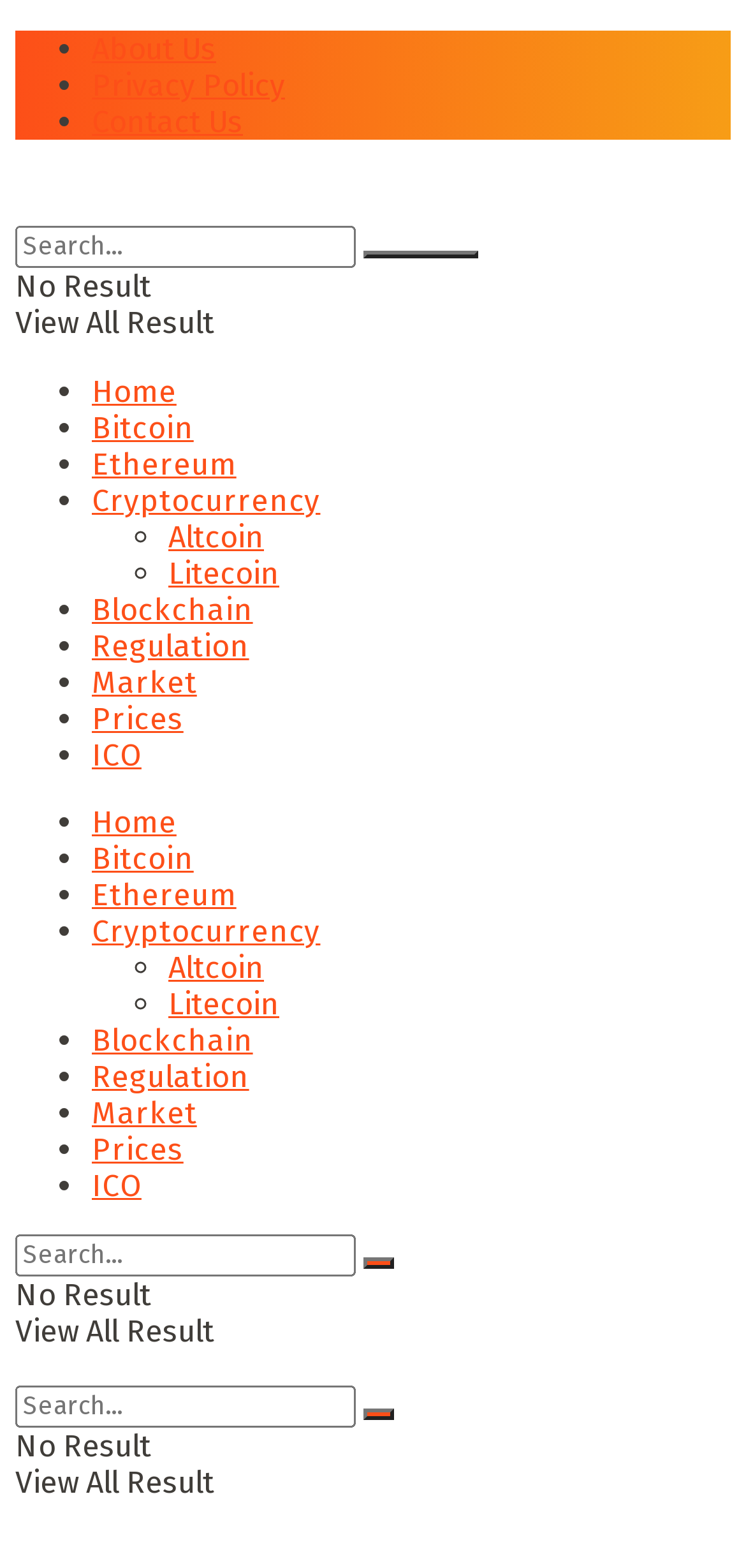What is the name of the website?
Utilize the image to construct a detailed and well-explained answer.

I found the link 'Coinpress' at the top of the webpage, which is likely the name of the website.